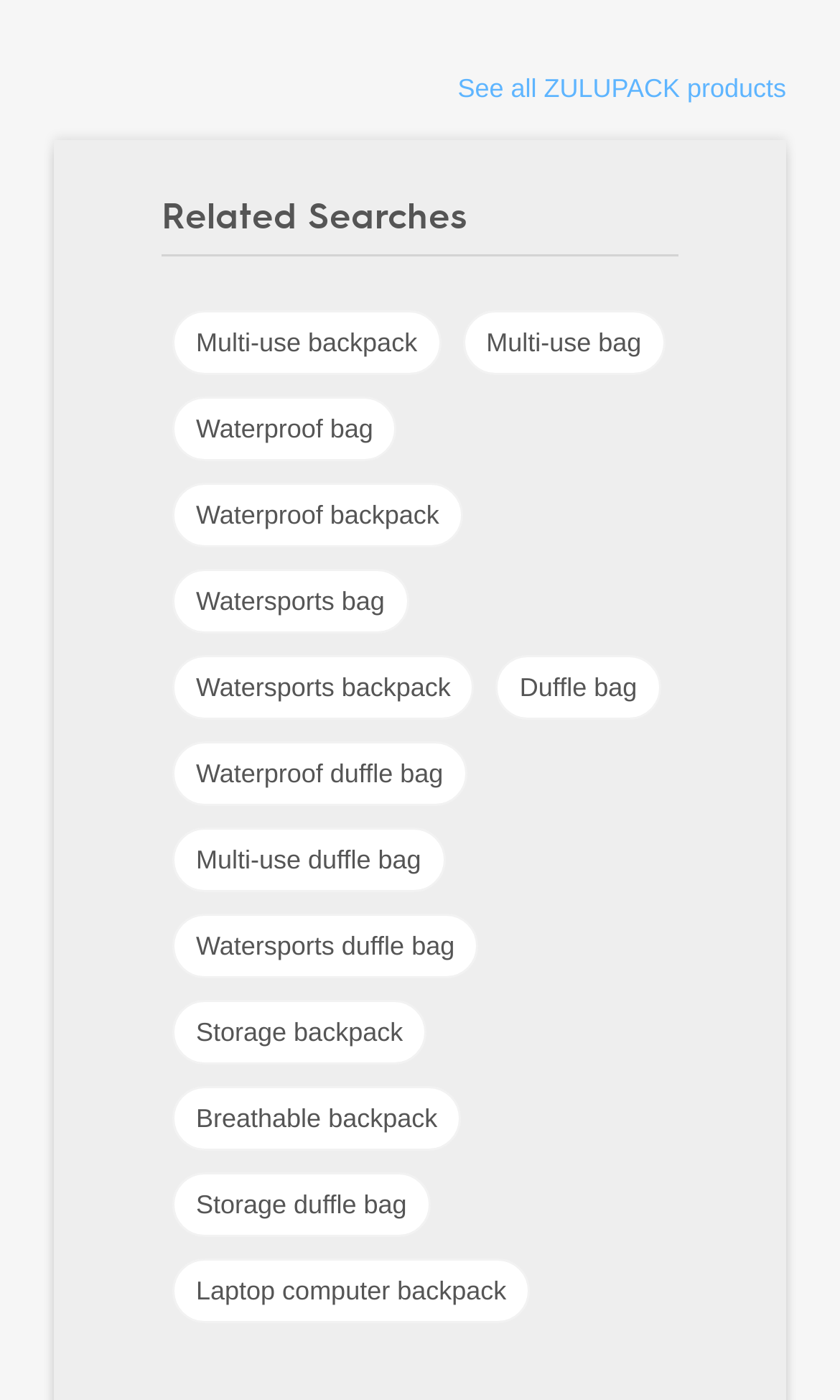Pinpoint the bounding box coordinates of the element that must be clicked to accomplish the following instruction: "Check out Waterproof bag". The coordinates should be in the format of four float numbers between 0 and 1, i.e., [left, top, right, bottom].

[0.205, 0.284, 0.472, 0.33]